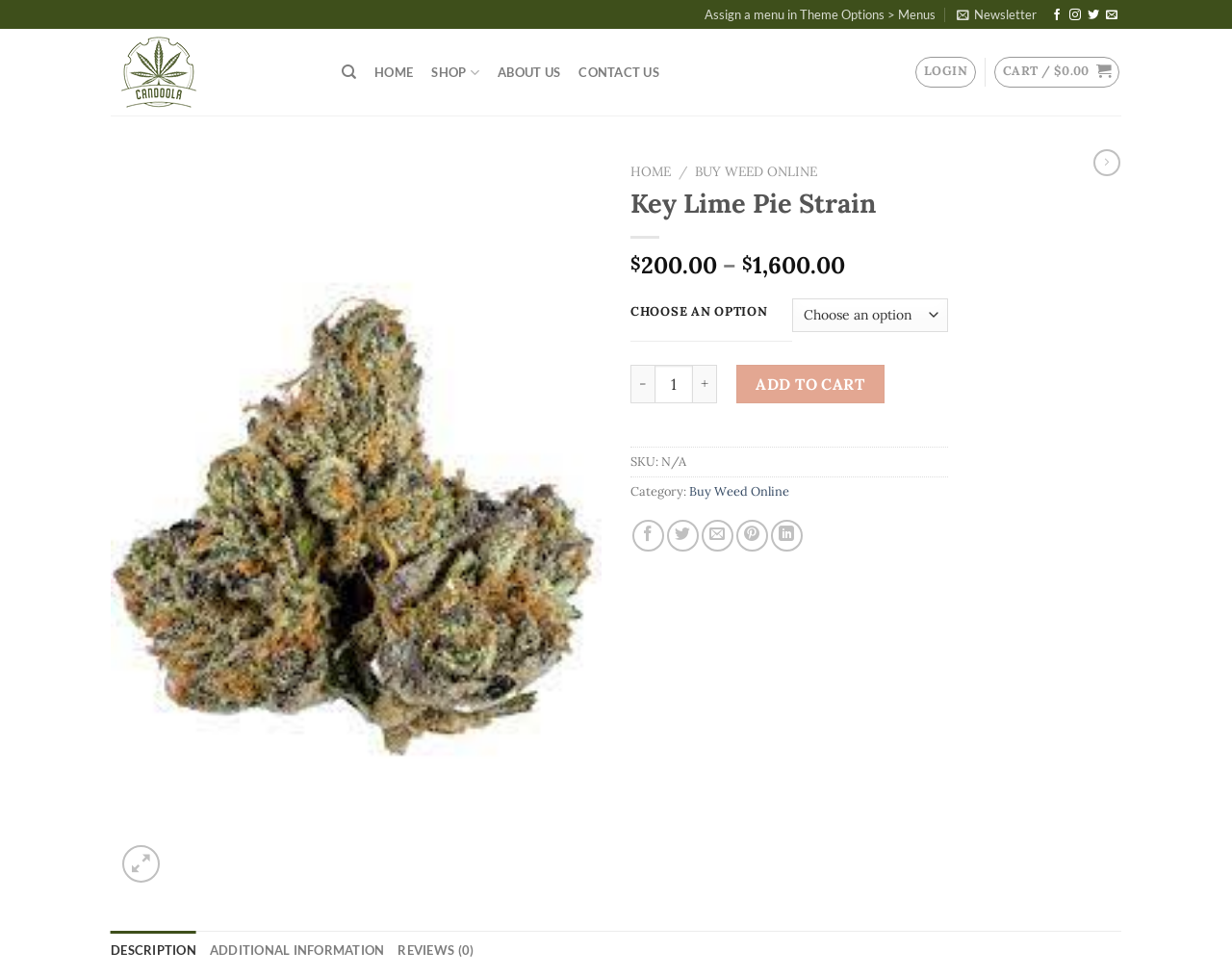Please find the main title text of this webpage.

Key Lime Pie Strain